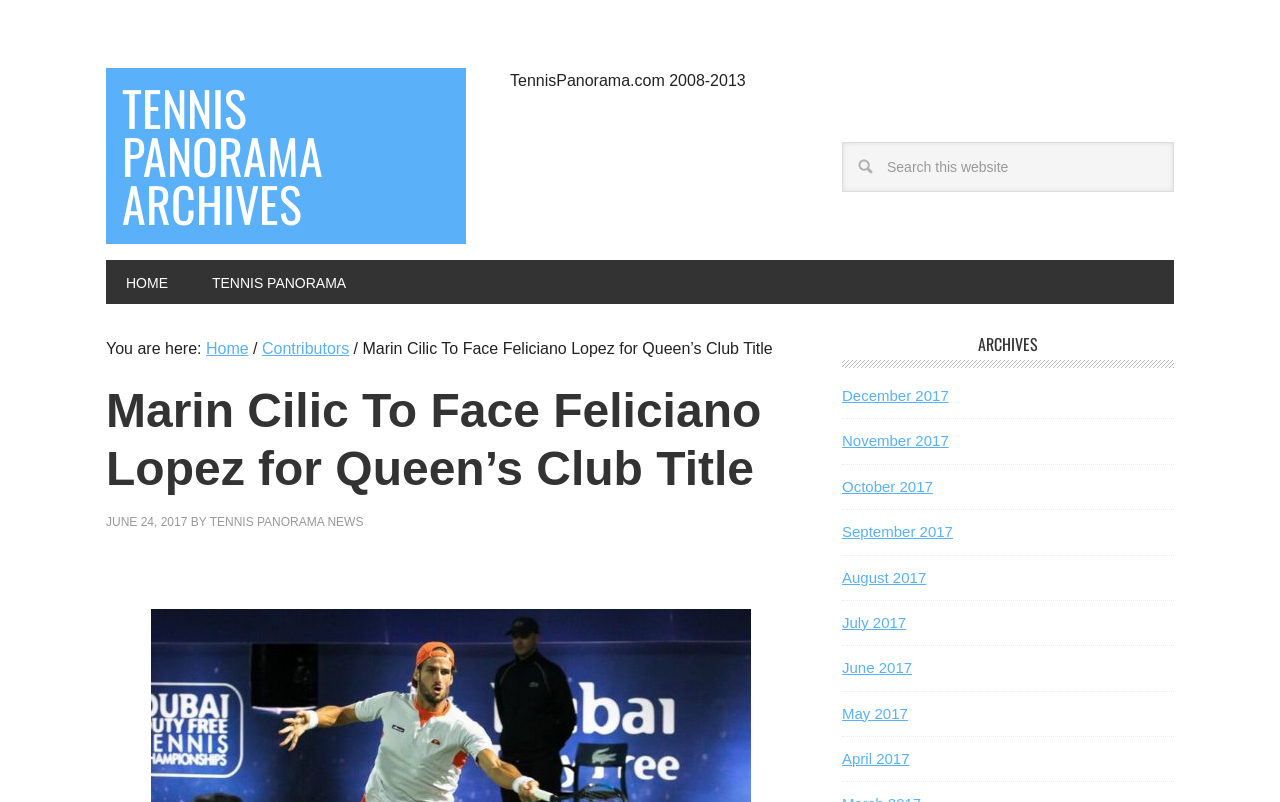Please identify the webpage's heading and generate its text content.

Marin Cilic To Face Feliciano Lopez for Queen’s Club Title